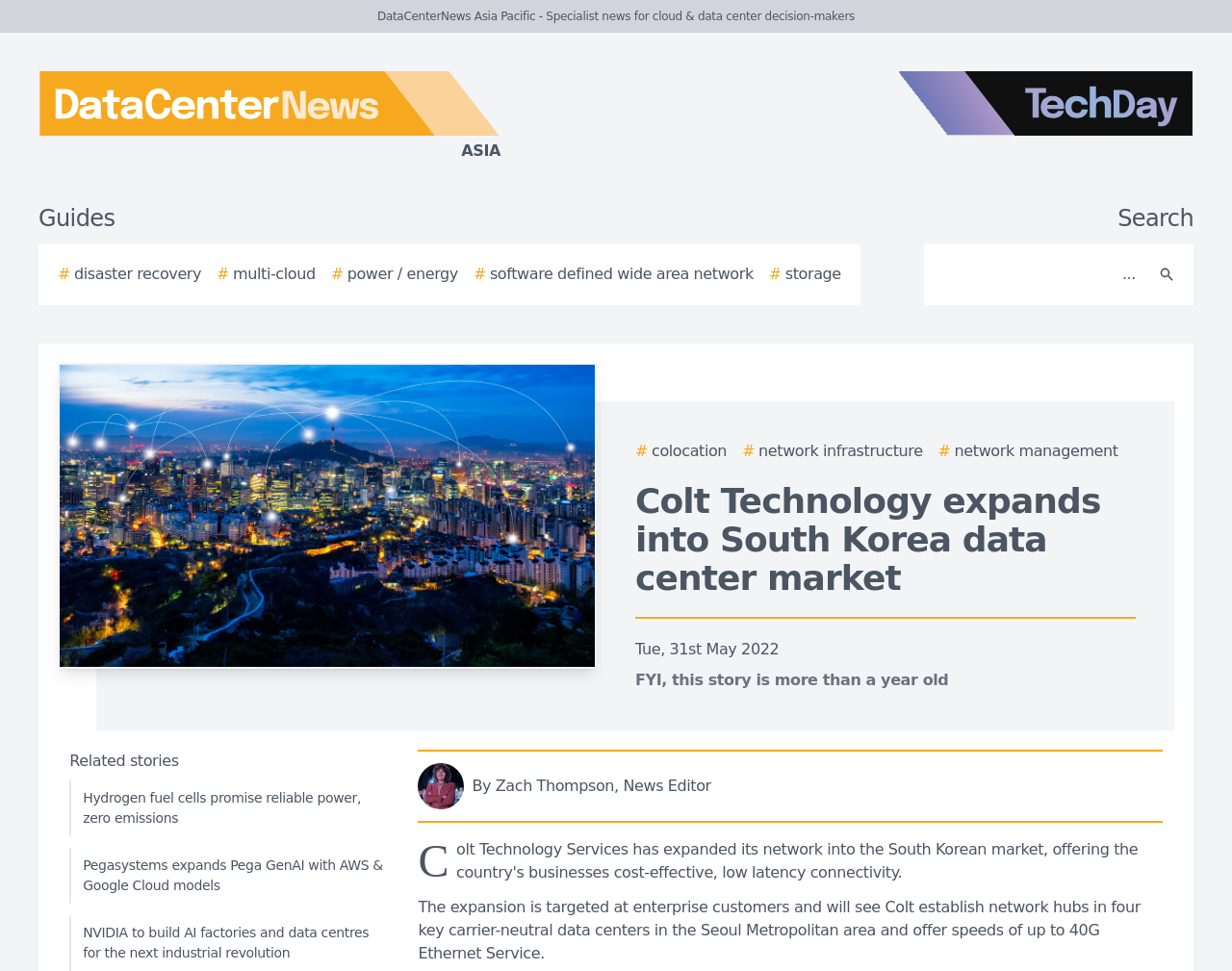What type of stories are related to the main story?
Please provide a detailed and comprehensive answer to the question.

I determined this answer by looking at the 'Related stories' section, which lists several stories with titles related to technology and data centers, such as 'Hydrogen fuel cells promise reliable power, zero emissions' and 'NVIDIA to build AI factories and data centres for the next industrial revolution'. This suggests that the related stories are also about technology and data centers.